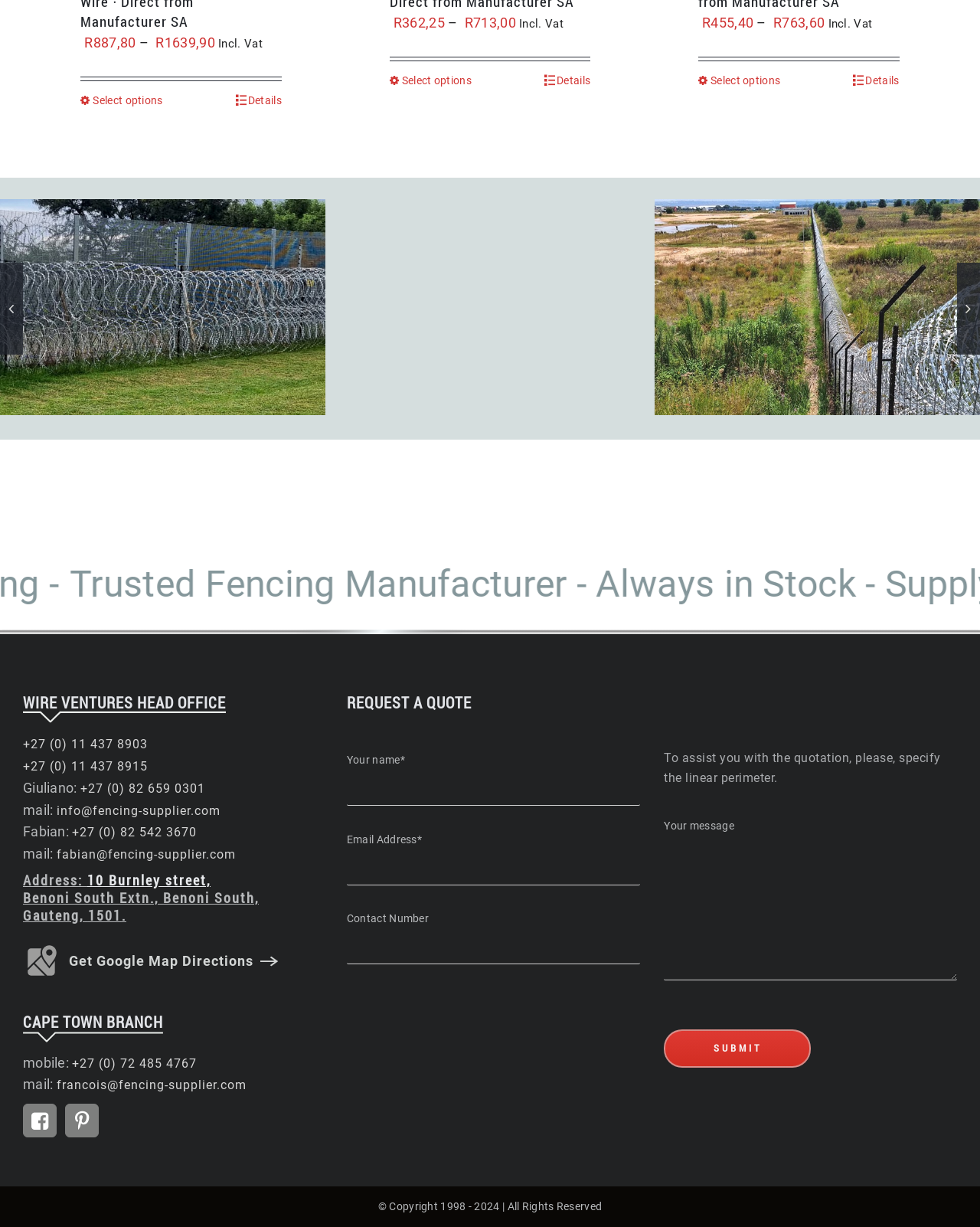Locate the bounding box coordinates of the UI element described by: "name="your-tel"". Provide the coordinates as four float numbers between 0 and 1, formatted as [left, top, right, bottom].

[0.354, 0.757, 0.653, 0.786]